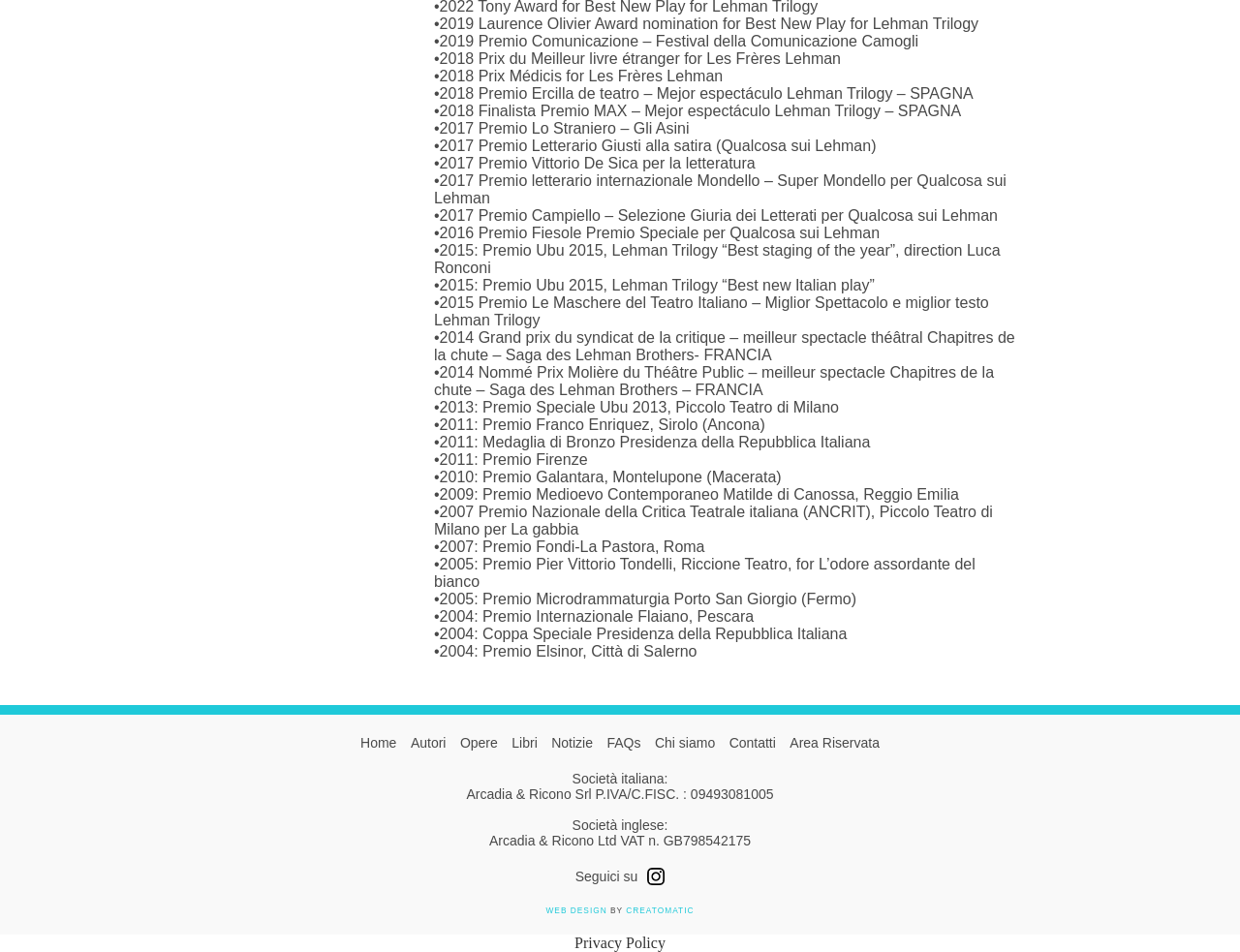Locate the bounding box coordinates of the UI element described by: "Terms and Conditions". Provide the coordinates as four float numbers between 0 and 1, formatted as [left, top, right, bottom].

None